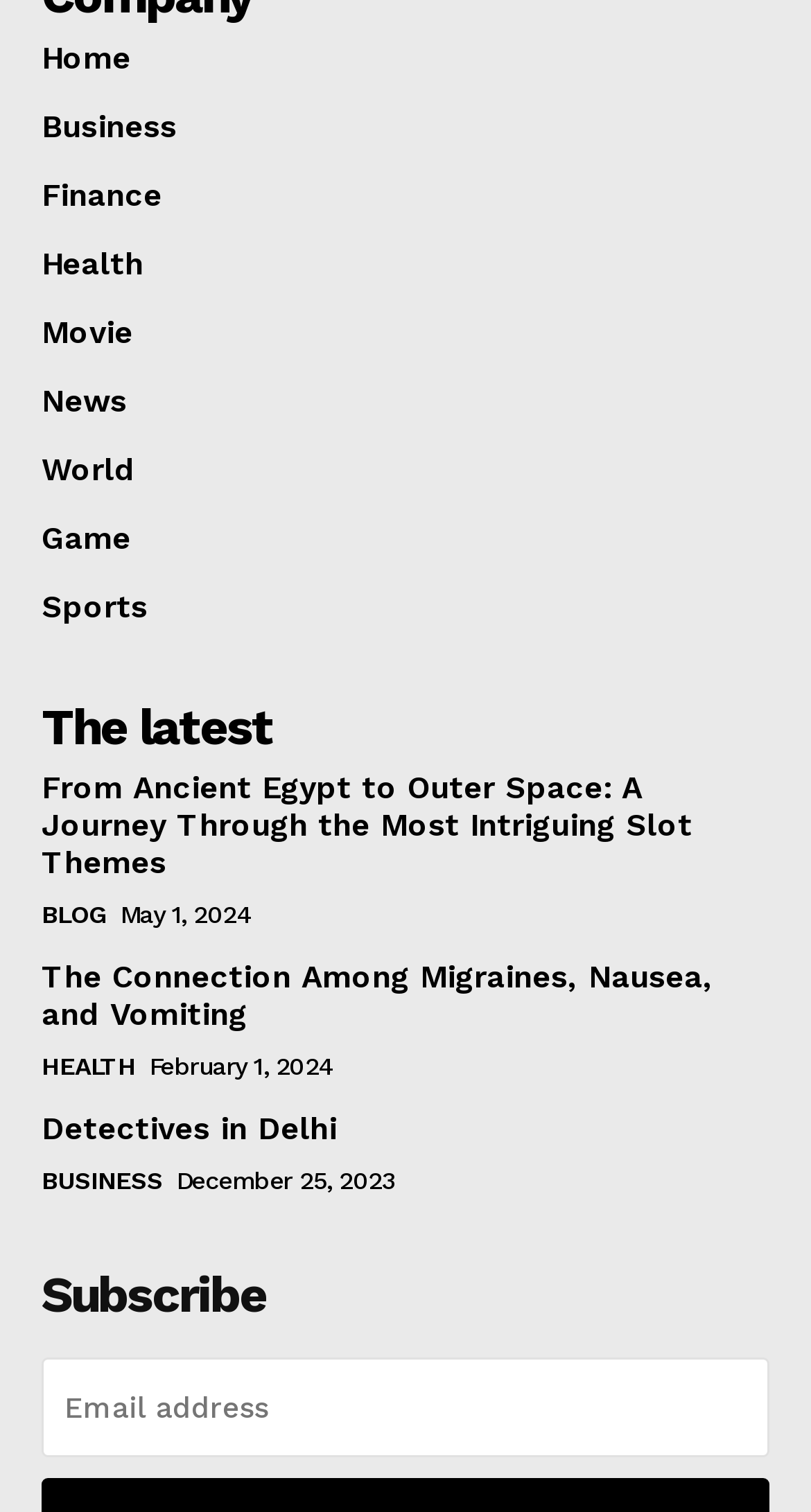What is the purpose of the textbox at the bottom of the page?
Please interpret the details in the image and answer the question thoroughly.

I found a heading element with the text 'Subscribe' near the bottom of the page, and a corresponding textbox element with the label 'email', indicating that the purpose of the textbox is to subscribe to a newsletter or service.